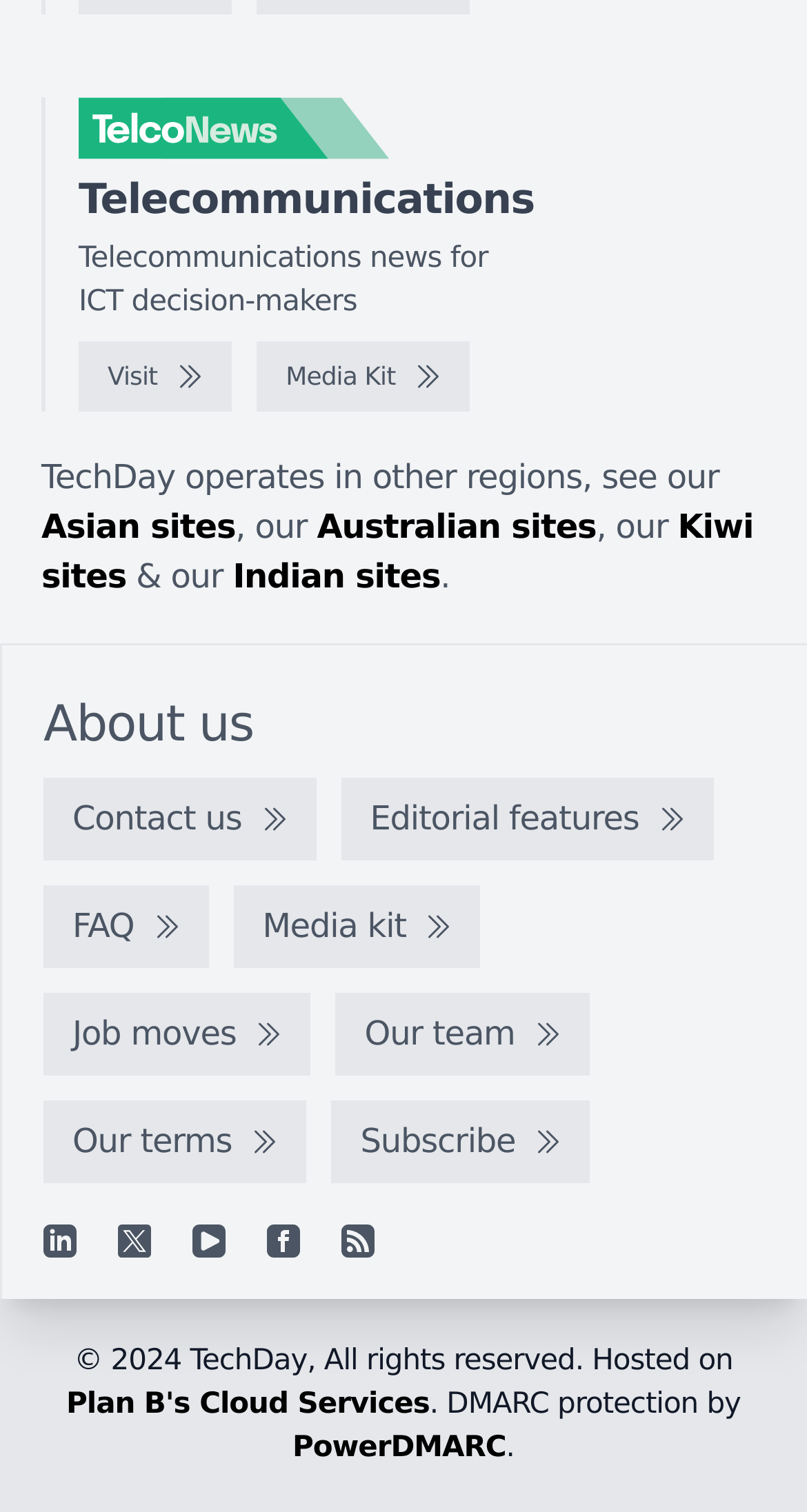Answer with a single word or phrase: 
What regions does TechDay operate in?

Asia, Australia, India, and New Zealand